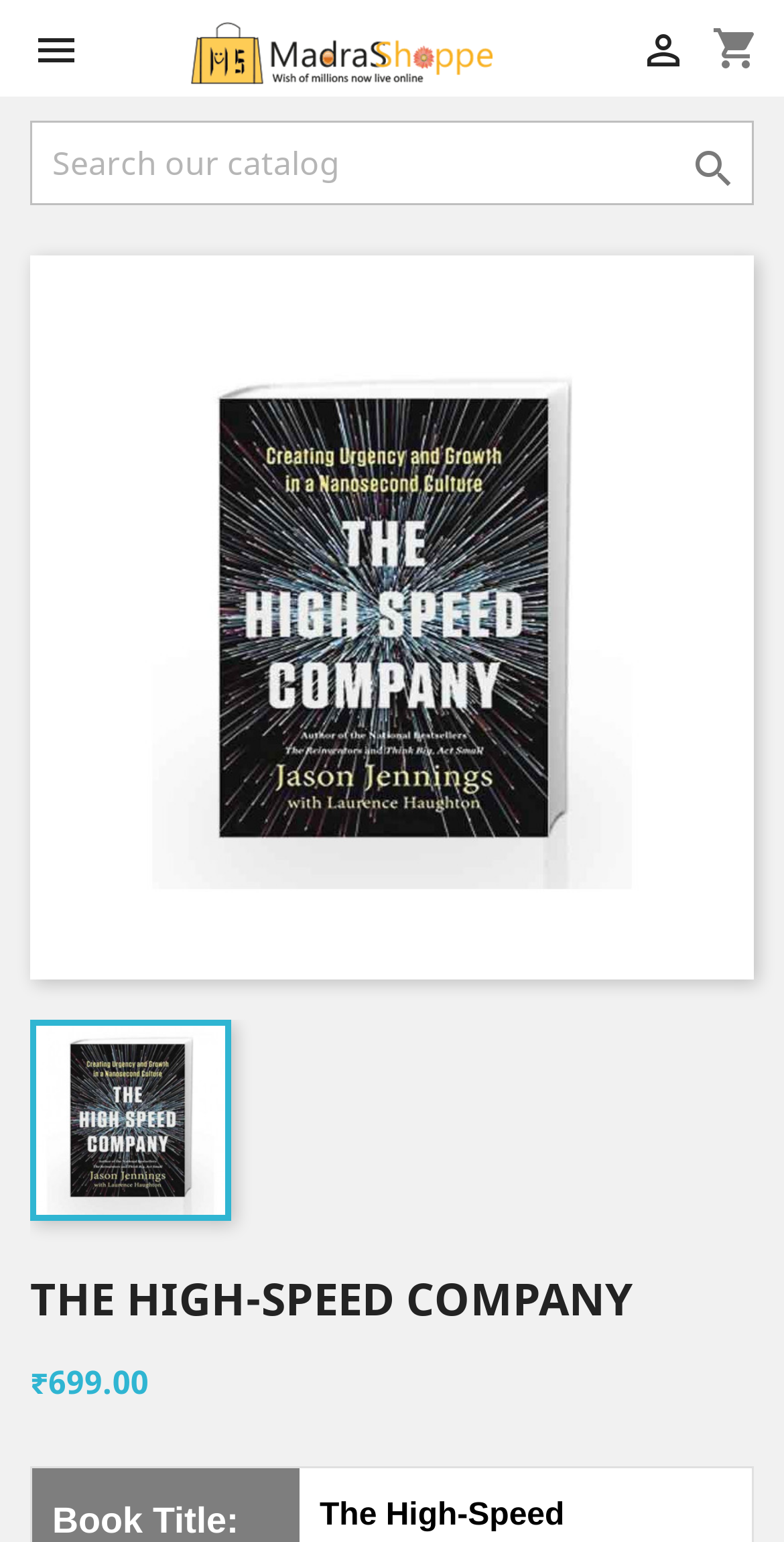Give a one-word or short phrase answer to this question: 
What is the search bar placeholder text?

Search our catalog